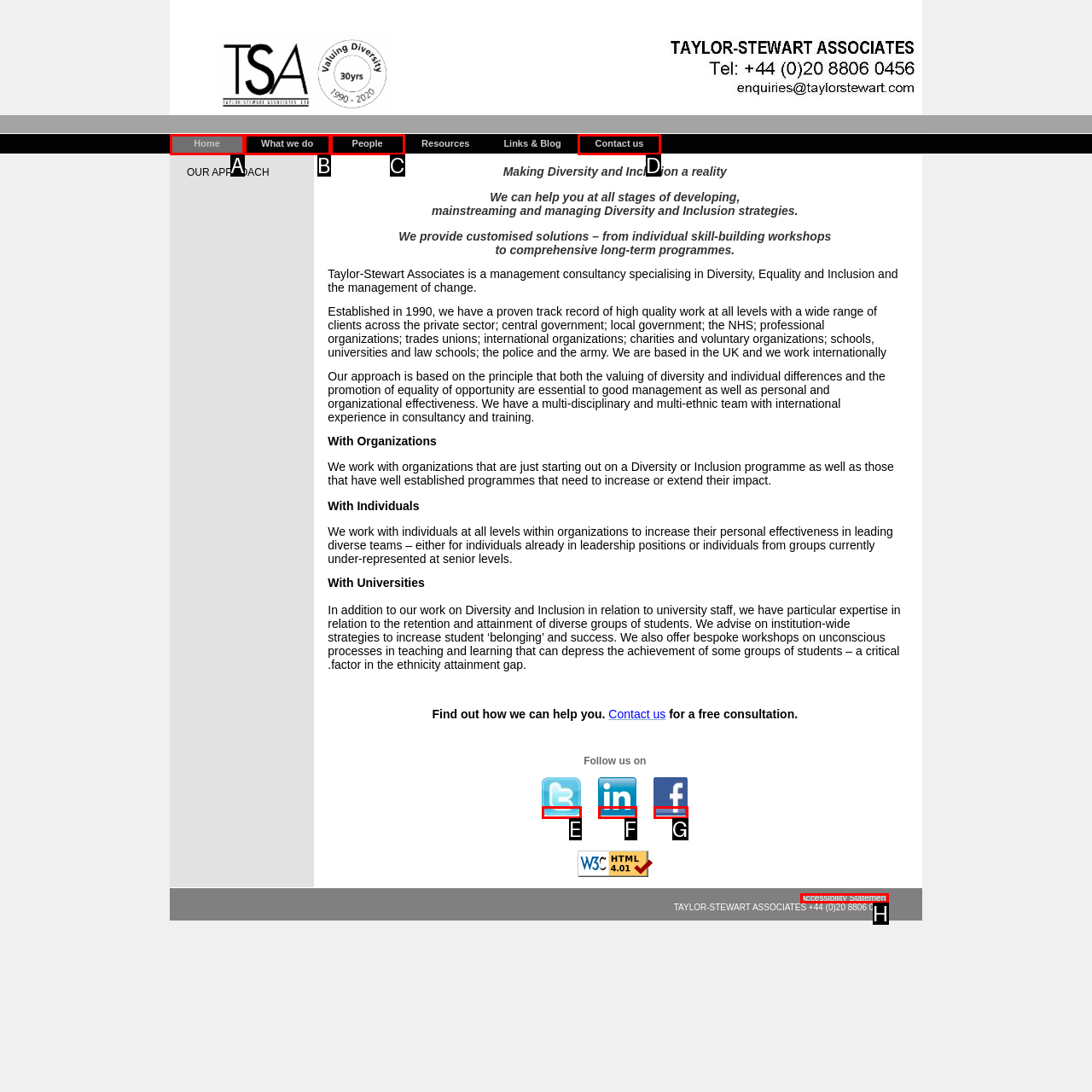Given the description: Home, identify the matching HTML element. Provide the letter of the correct option.

A